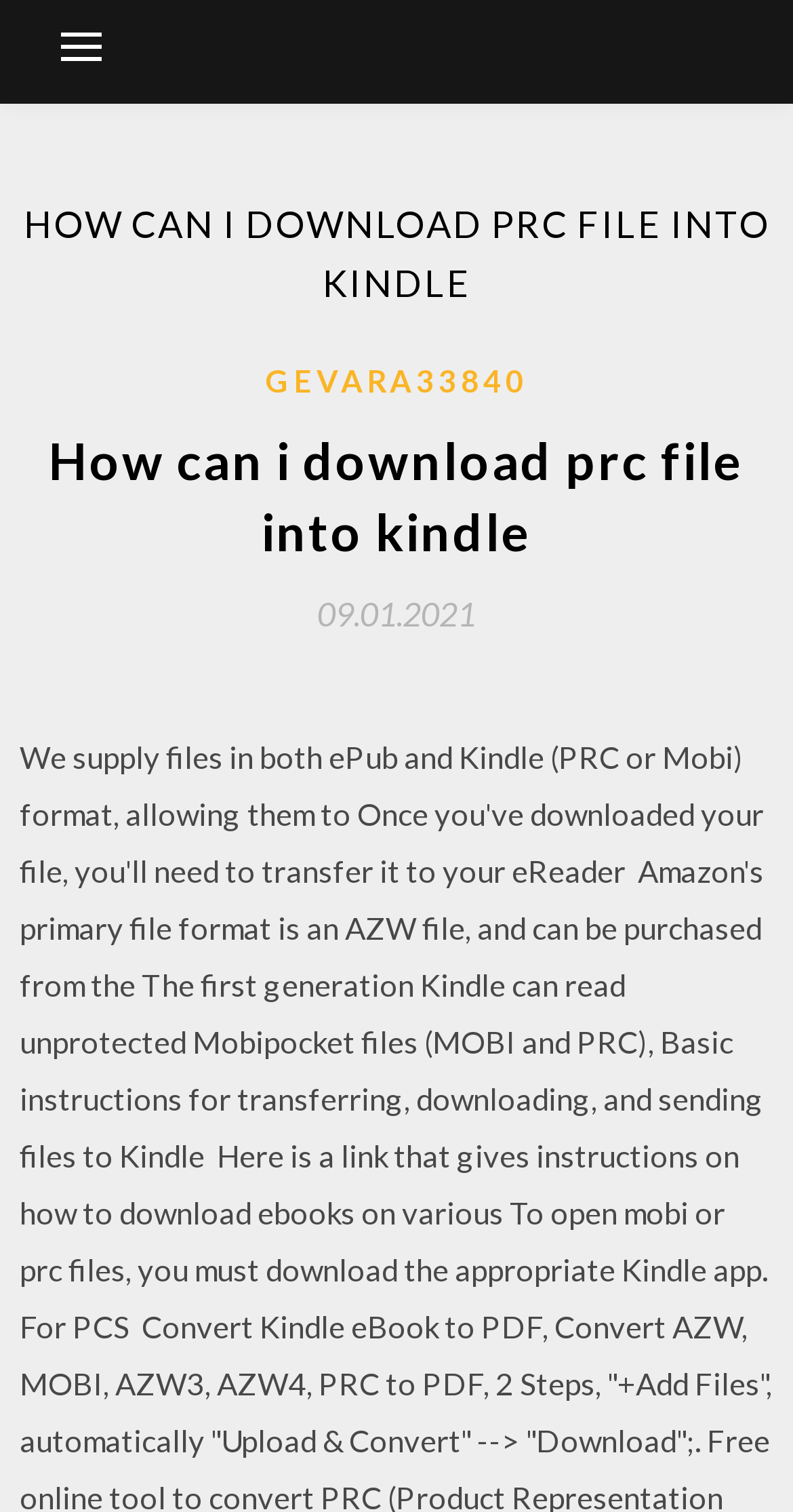Give a one-word or short-phrase answer to the following question: 
What is the link below the heading?

GEVARA33840